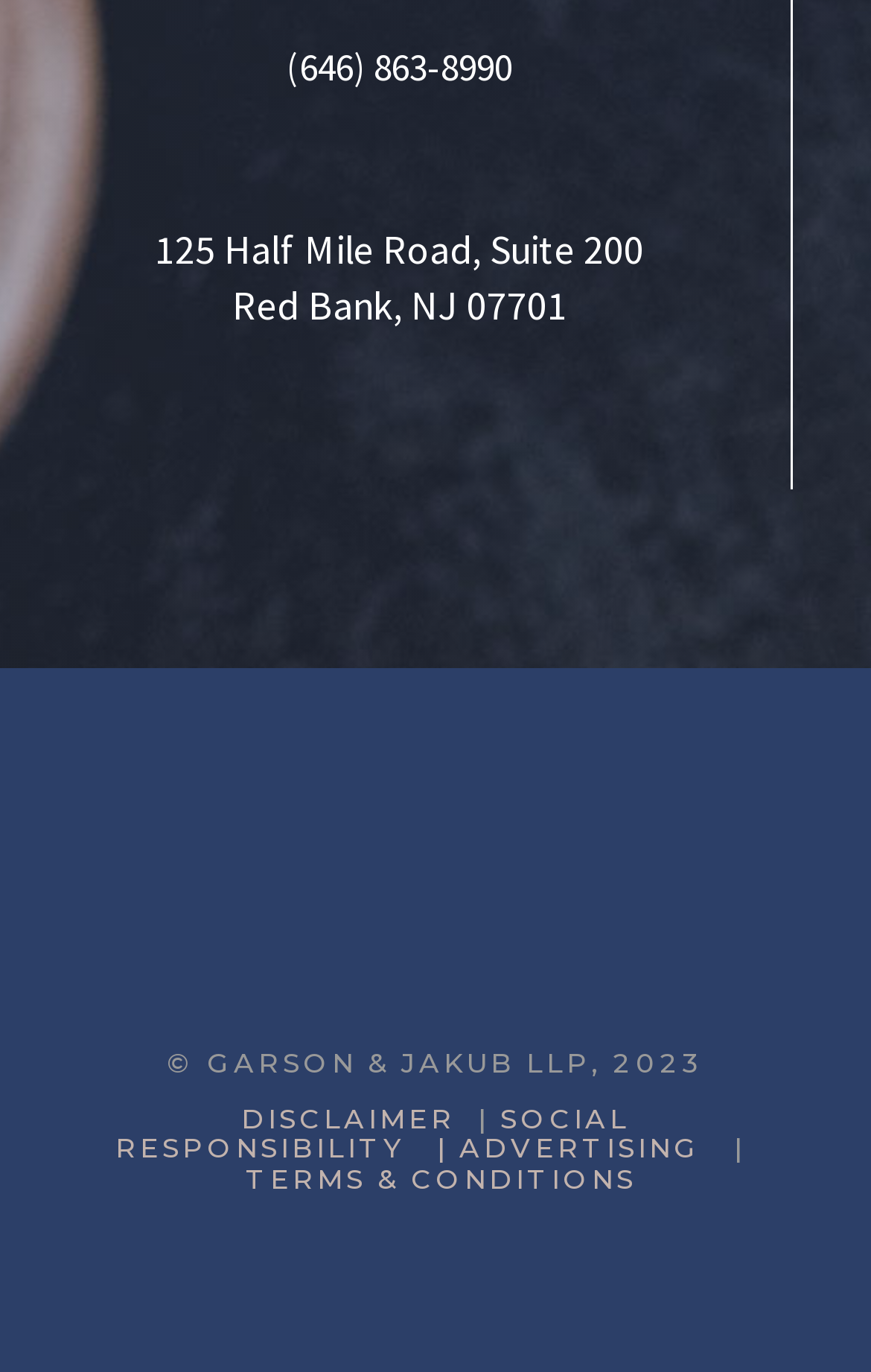What is the city and state of the office location?
Refer to the image and give a detailed answer to the question.

I found the city and state by examining the link element with the text 'Red Bank, NJ 07701' which is located near the address, suggesting it is part of the office location information.